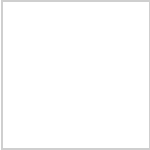Provide a comprehensive description of the image.

The image captures a moment during a hike to the Arch, highlighting the experience of the journey. Accompanying the image is a description that notes "Hiking to Arch," suggesting a scenic outdoor landscape, likely featuring rugged terrain and natural beauty that hikers often encounter. The image evokes a sense of adventure and exploration, perfect for those who appreciate the great outdoors and the thrill of hiking. This particular hiking path appears to be a significant part of the overall experience, offering both challenges and rewards along the way.